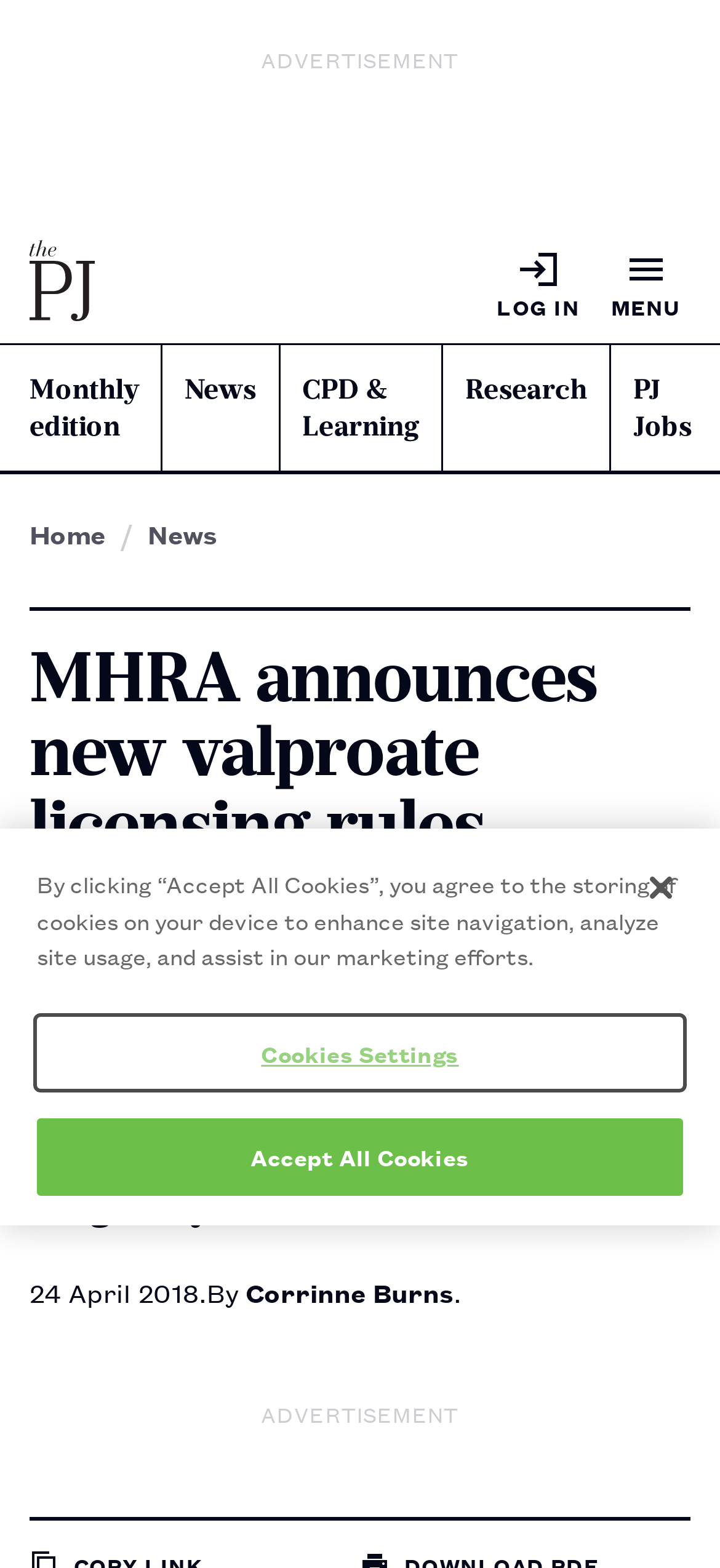Please determine the bounding box coordinates of the clickable area required to carry out the following instruction: "View the monthly edition". The coordinates must be four float numbers between 0 and 1, represented as [left, top, right, bottom].

[0.0, 0.22, 0.223, 0.3]